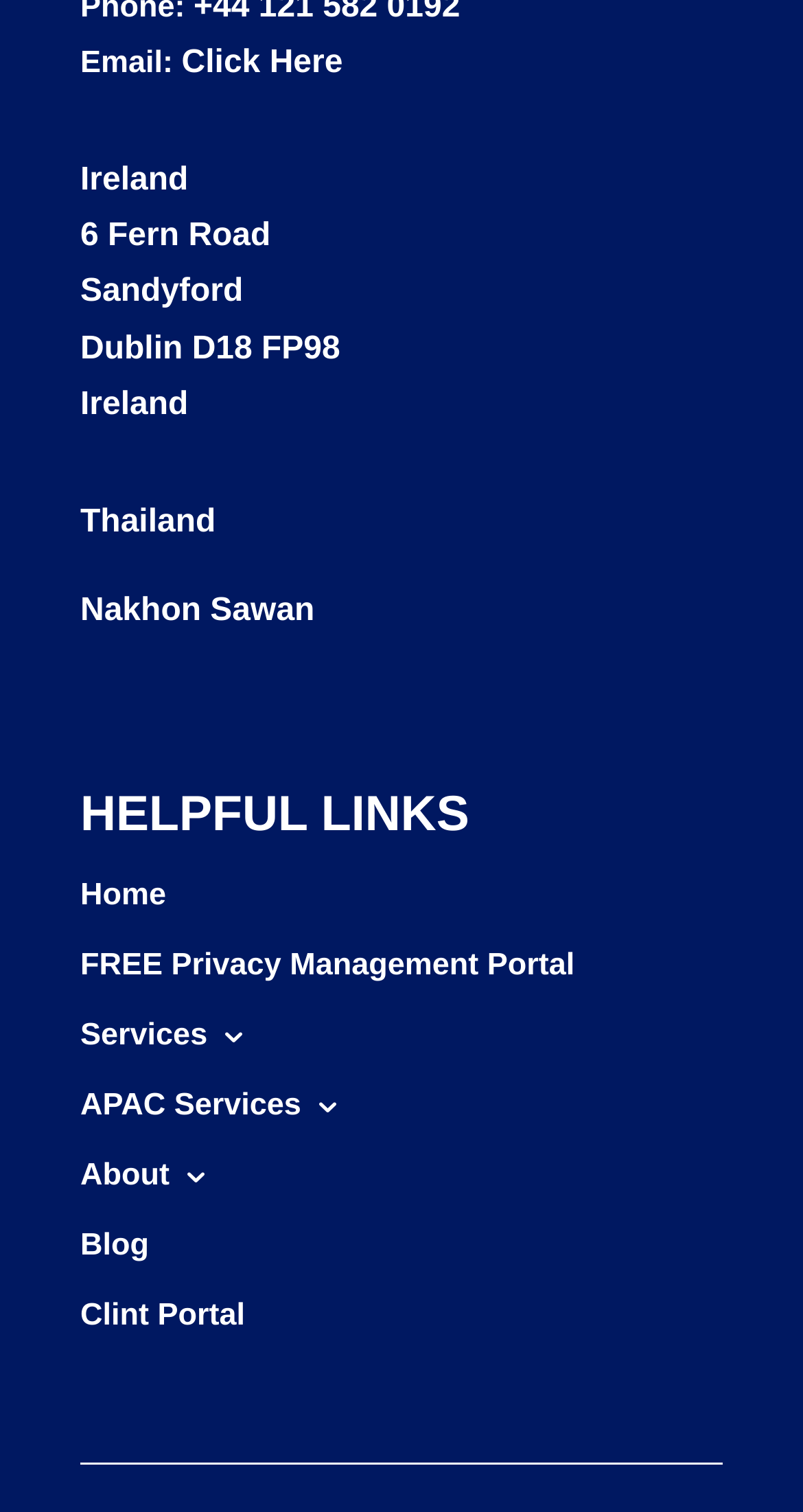Locate the coordinates of the bounding box for the clickable region that fulfills this instruction: "Visit 'FREE Privacy Management Portal'".

[0.1, 0.626, 0.716, 0.661]